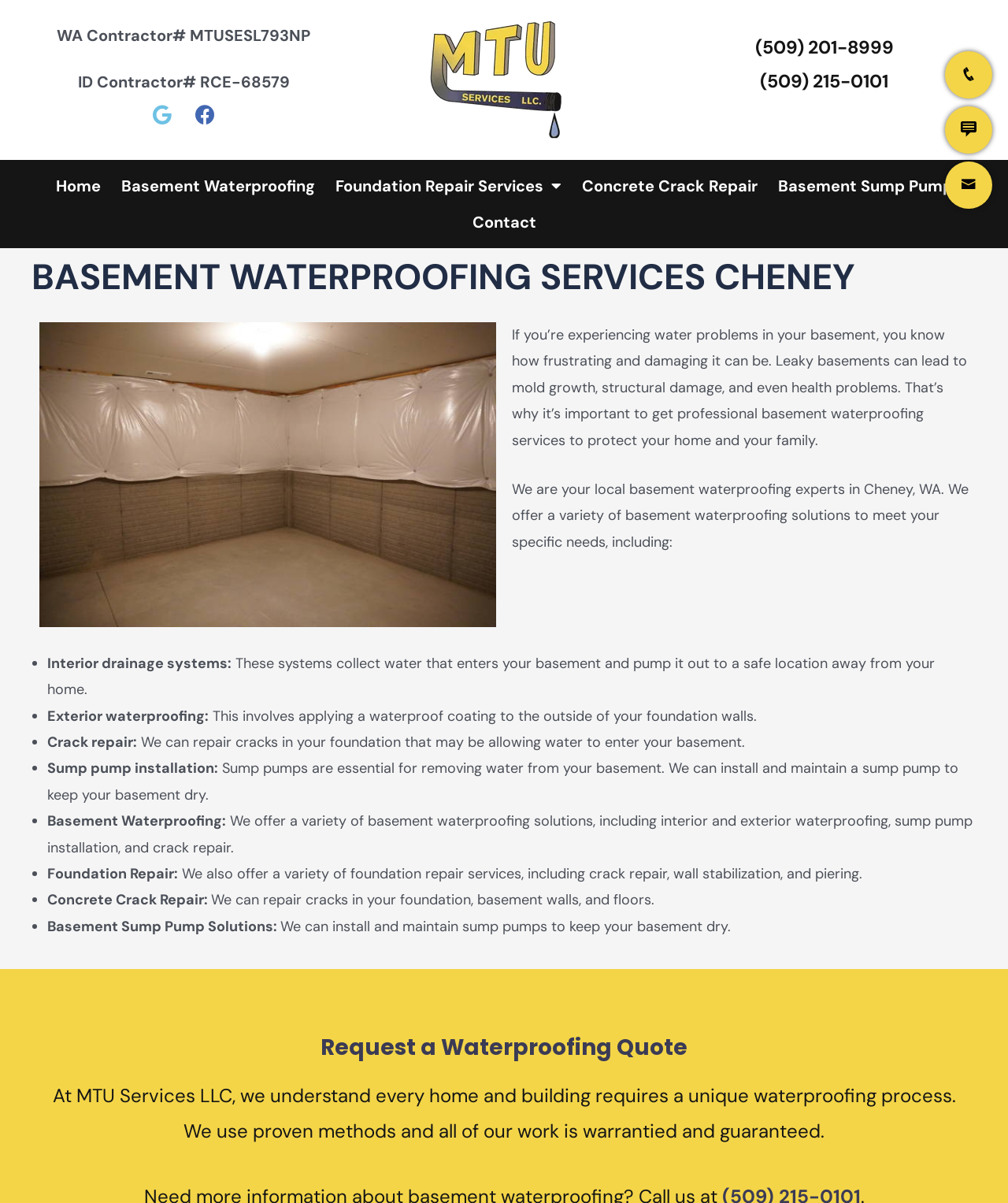Provide a one-word or short-phrase answer to the question:
What is the phone number to call for waterproofing services?

(509) 201-8999